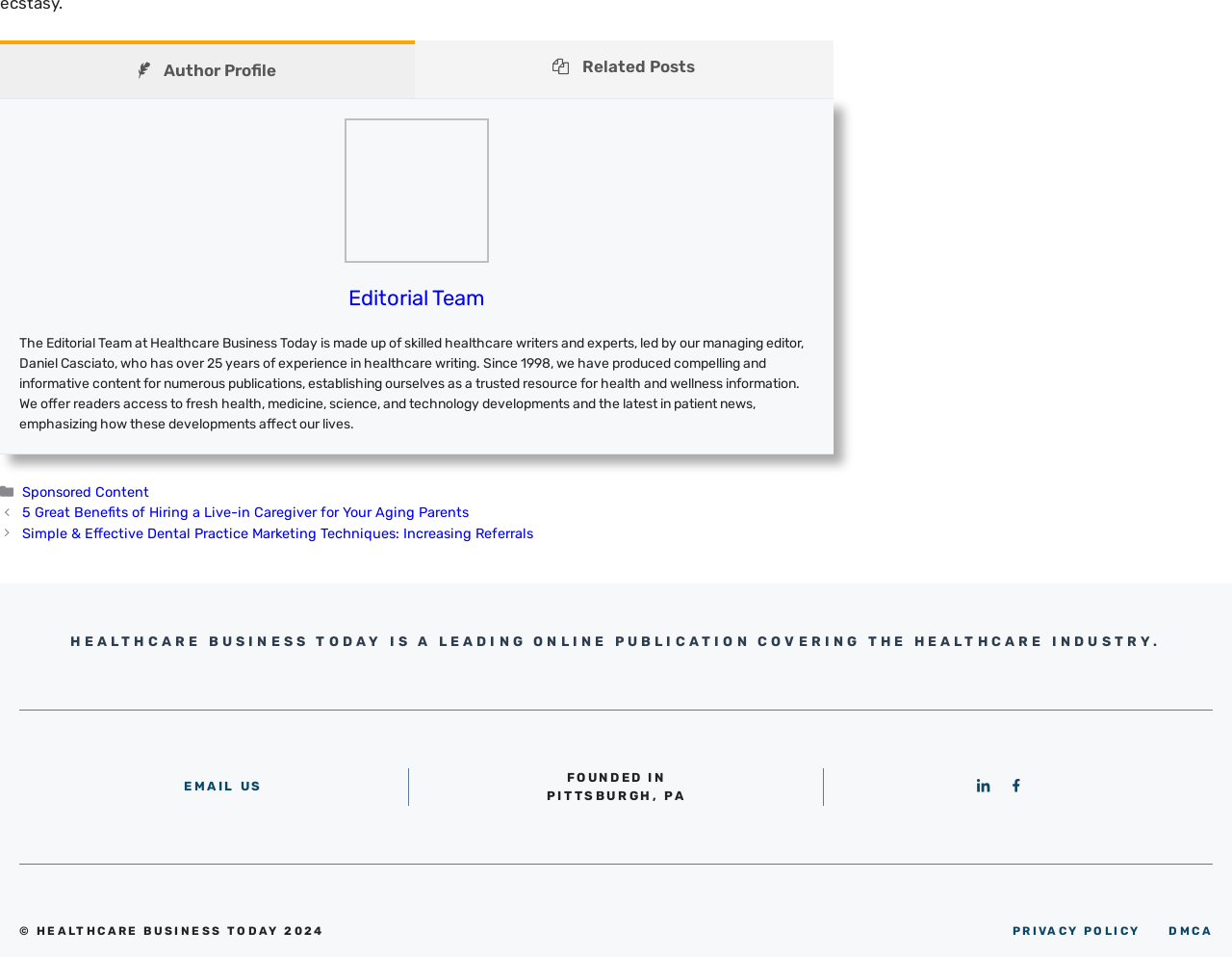Identify the bounding box for the UI element described as: "email us". The coordinates should be four float numbers between 0 and 1, i.e., [left, top, right, bottom].

[0.149, 0.814, 0.213, 0.829]